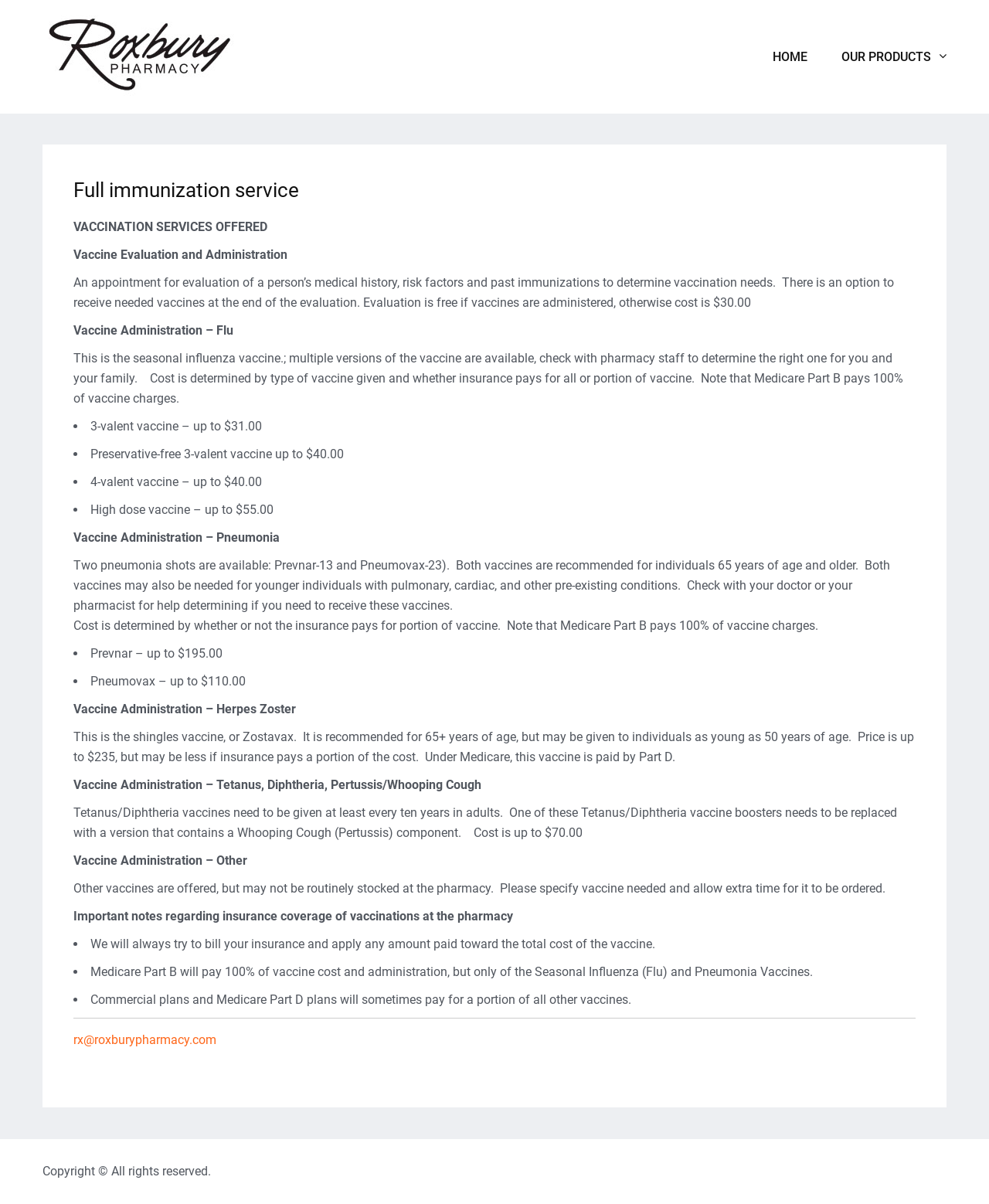Bounding box coordinates are specified in the format (top-left x, top-left y, bottom-right x, bottom-right y). All values are floating point numbers bounded between 0 and 1. Please provide the bounding box coordinate of the region this sentence describes: WHY OCCUPY

None